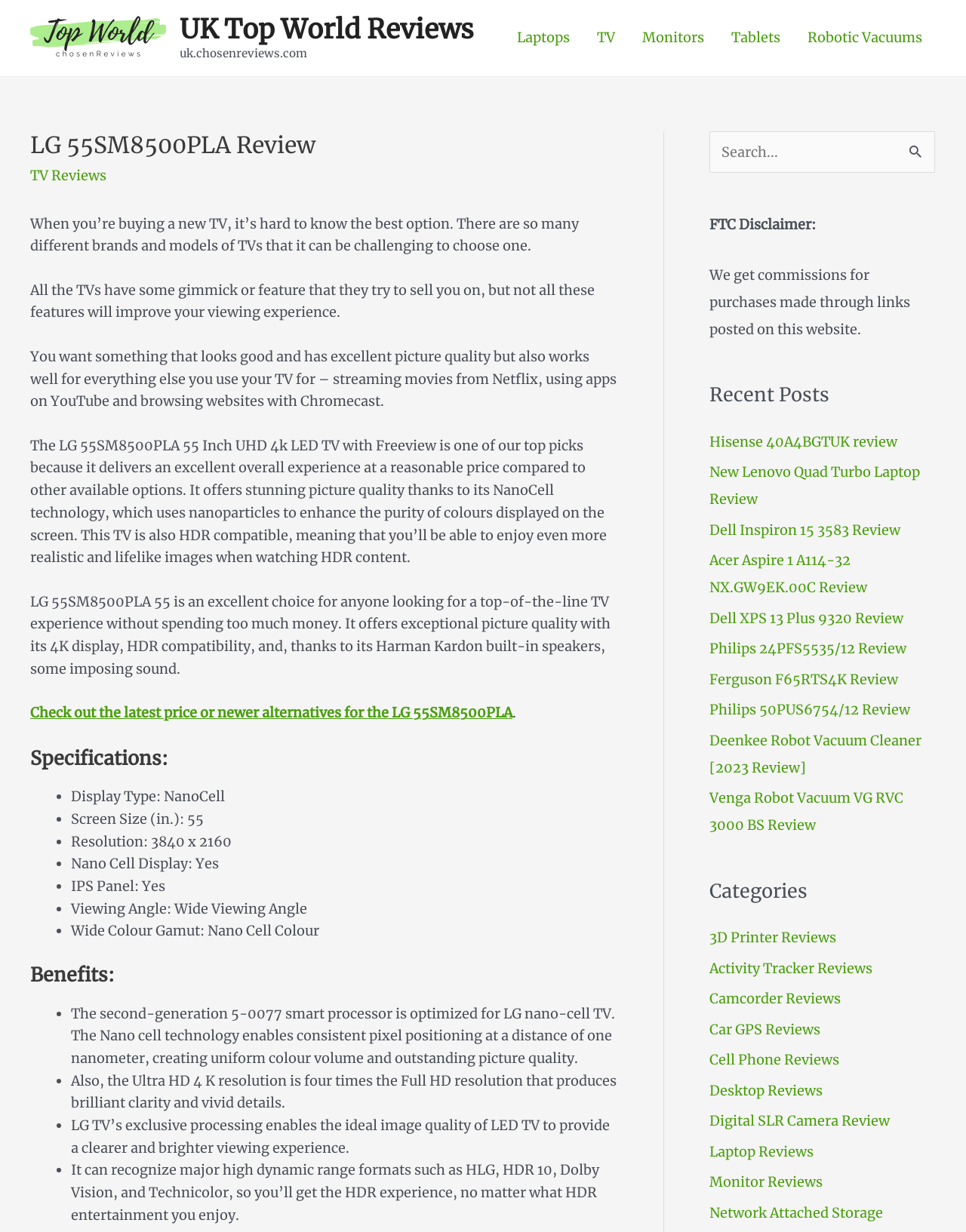Highlight the bounding box coordinates of the region I should click on to meet the following instruction: "Search for a product".

[0.933, 0.106, 0.968, 0.133]